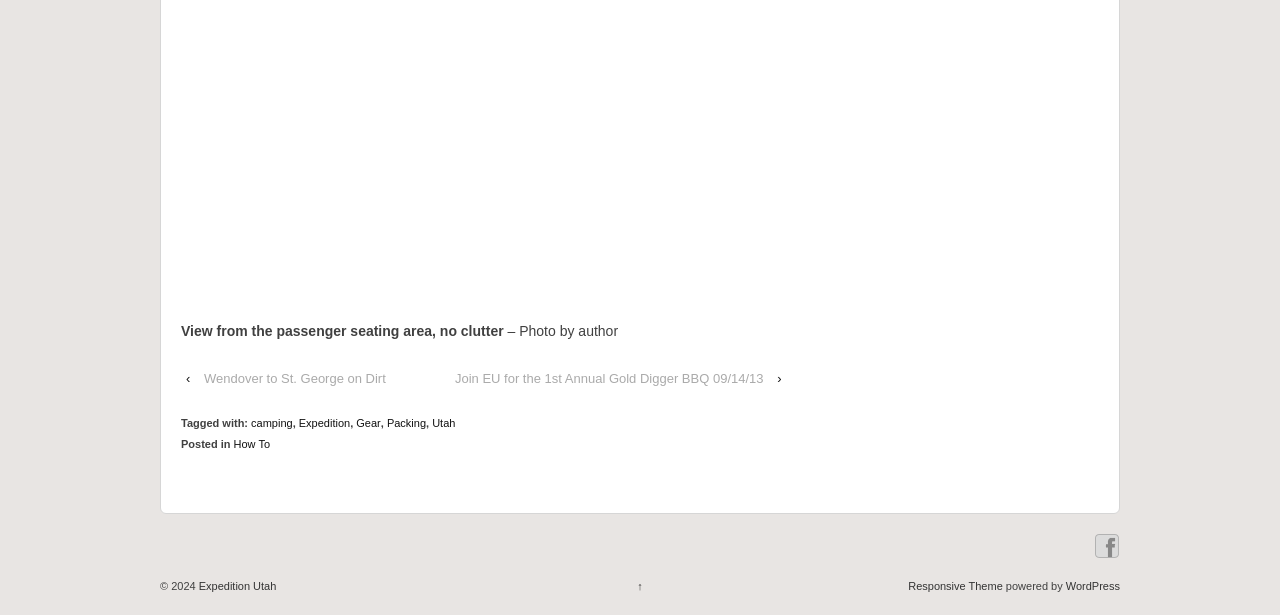Based on what you see in the screenshot, provide a thorough answer to this question: What is the year of the copyright?

The answer can be found by looking at the StaticText element '© 2024' which indicates the year of the copyright.